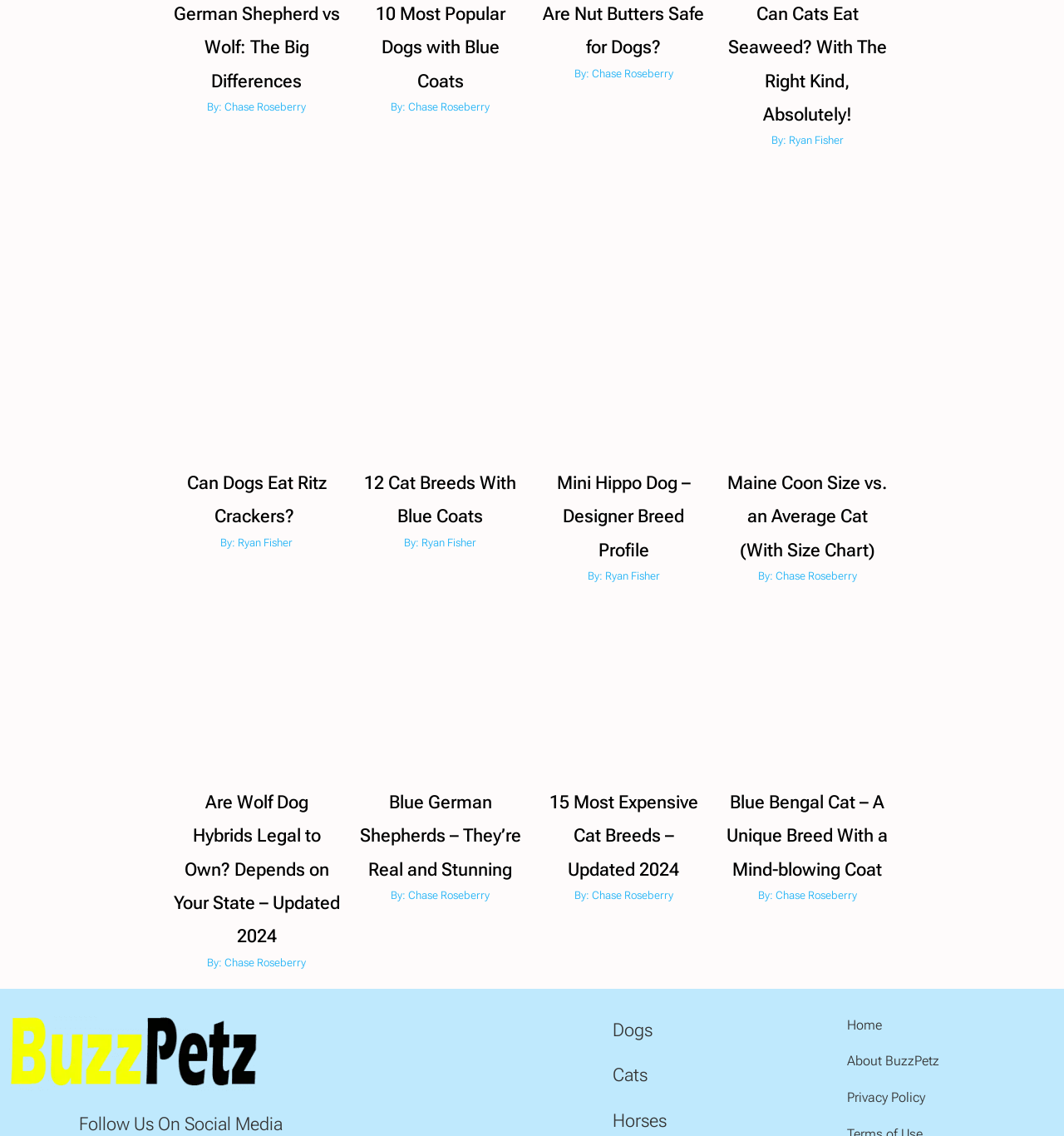Using the given element description, provide the bounding box coordinates (top-left x, top-left y, bottom-right x, bottom-right y) for the corresponding UI element in the screenshot: Can Dogs Eat Ritz Crackers?

[0.163, 0.205, 0.32, 0.264]